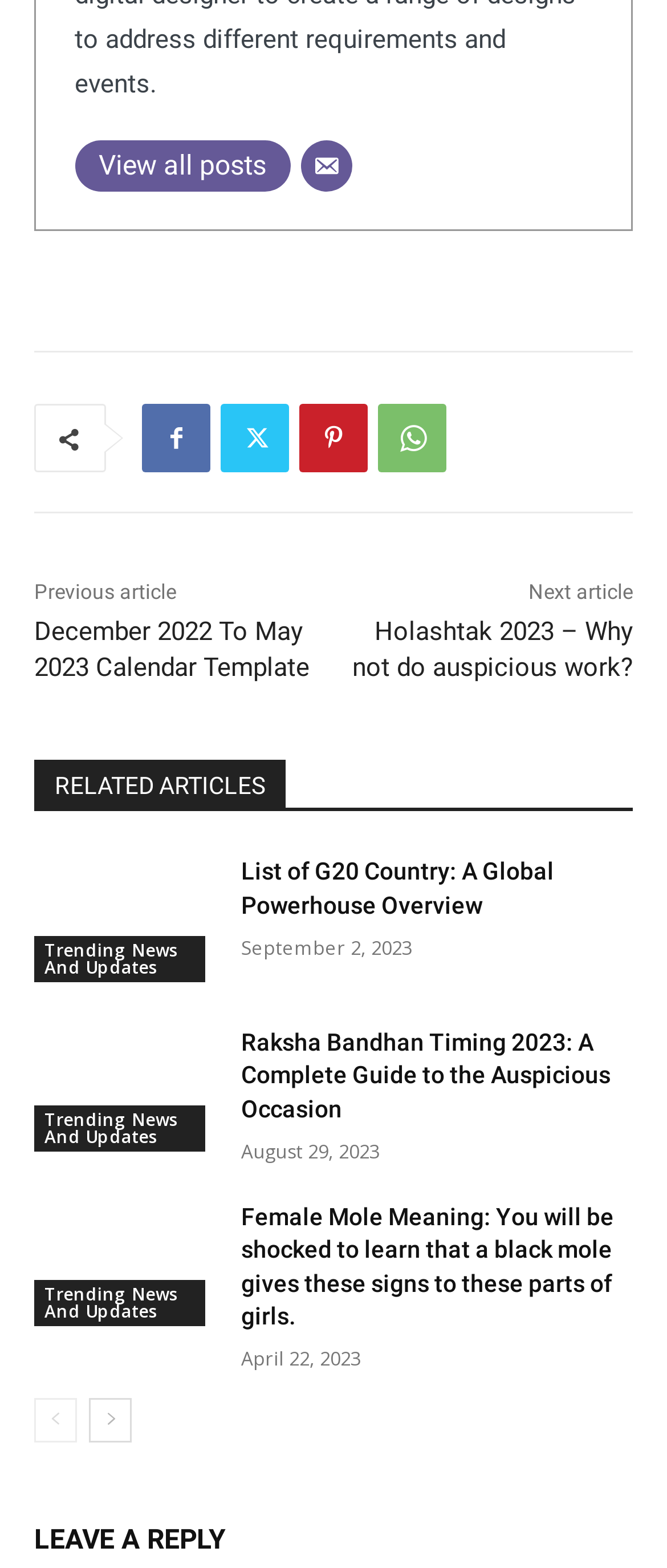Determine the bounding box coordinates of the clickable area required to perform the following instruction: "Check previous article". The coordinates should be represented as four float numbers between 0 and 1: [left, top, right, bottom].

[0.051, 0.37, 0.264, 0.386]